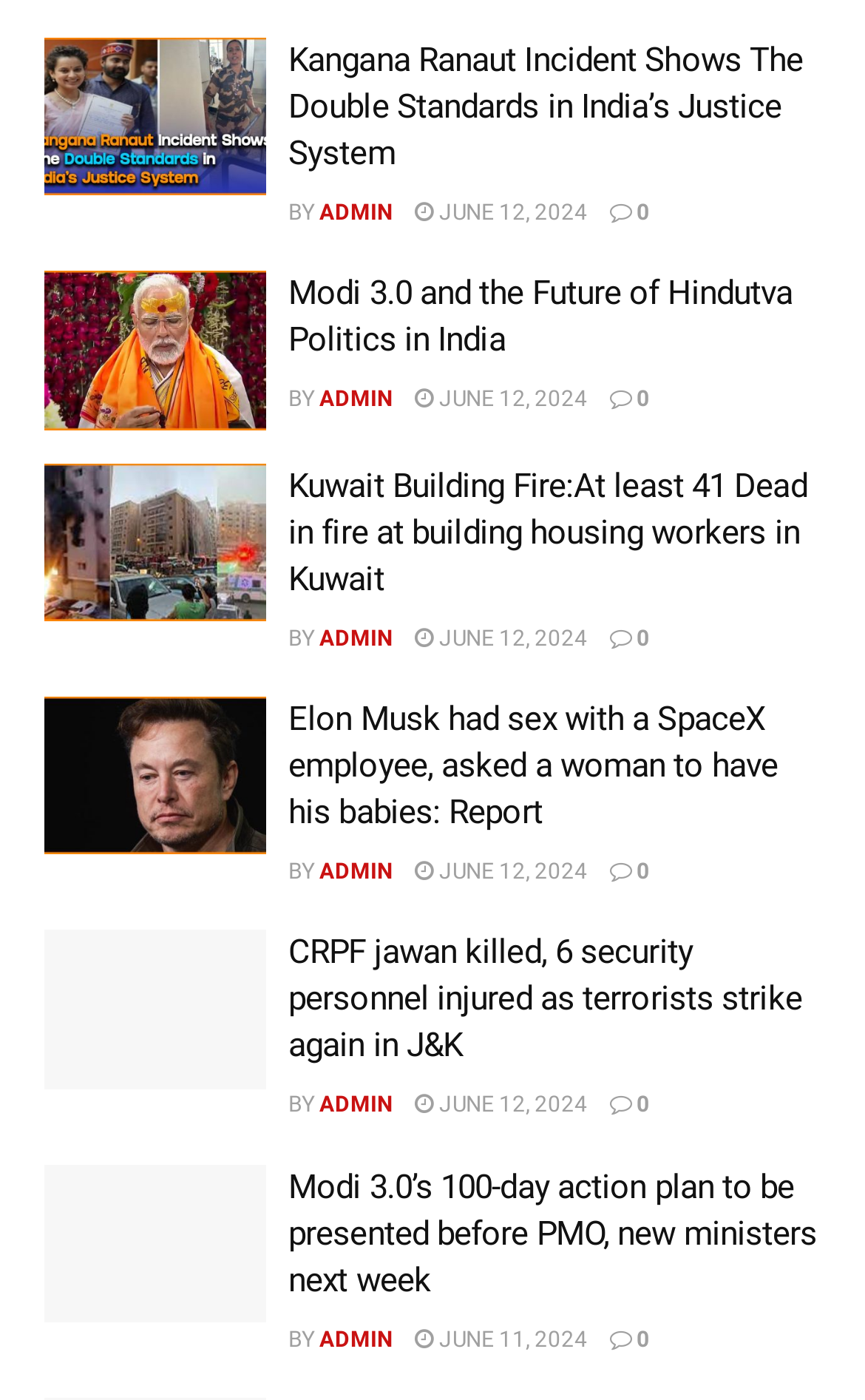From the webpage screenshot, predict the bounding box of the UI element that matches this description: "admin".

[0.369, 0.613, 0.454, 0.631]